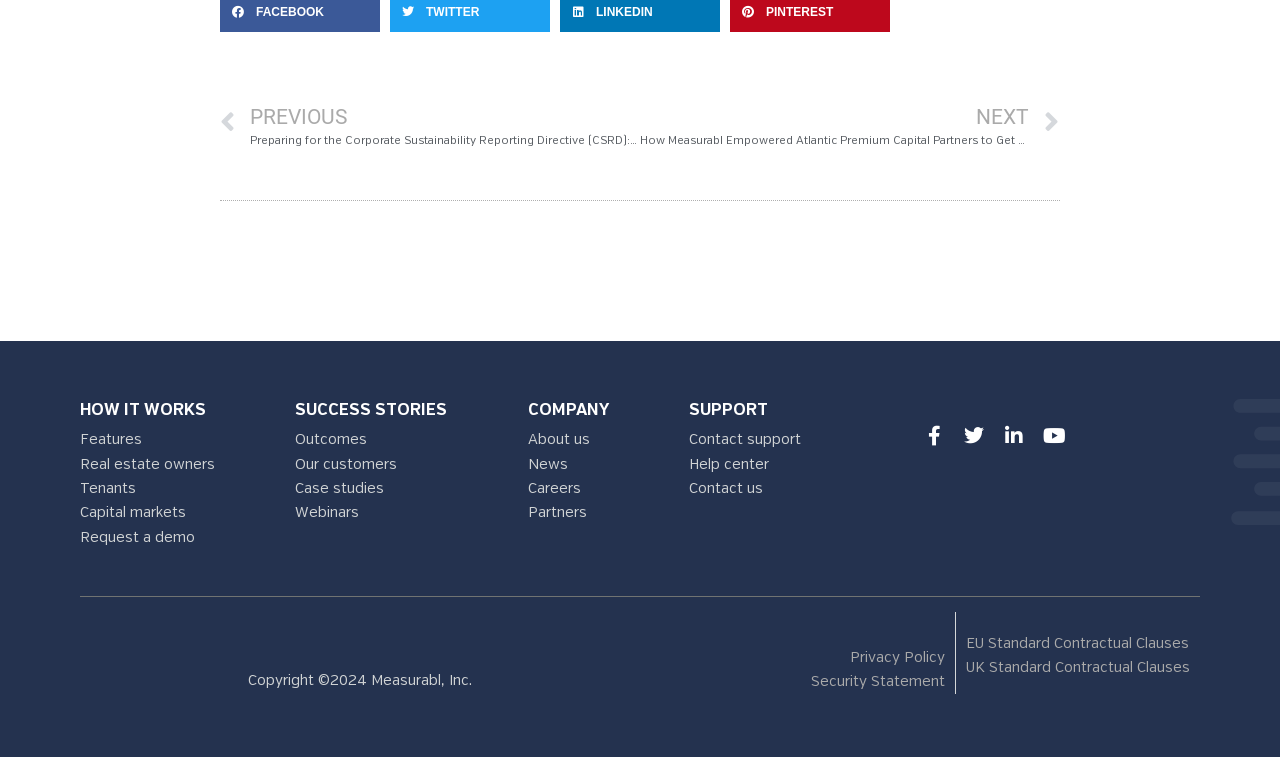Identify the bounding box coordinates for the region of the element that should be clicked to carry out the instruction: "Contact support". The bounding box coordinates should be four float numbers between 0 and 1, i.e., [left, top, right, bottom].

[0.539, 0.571, 0.626, 0.591]